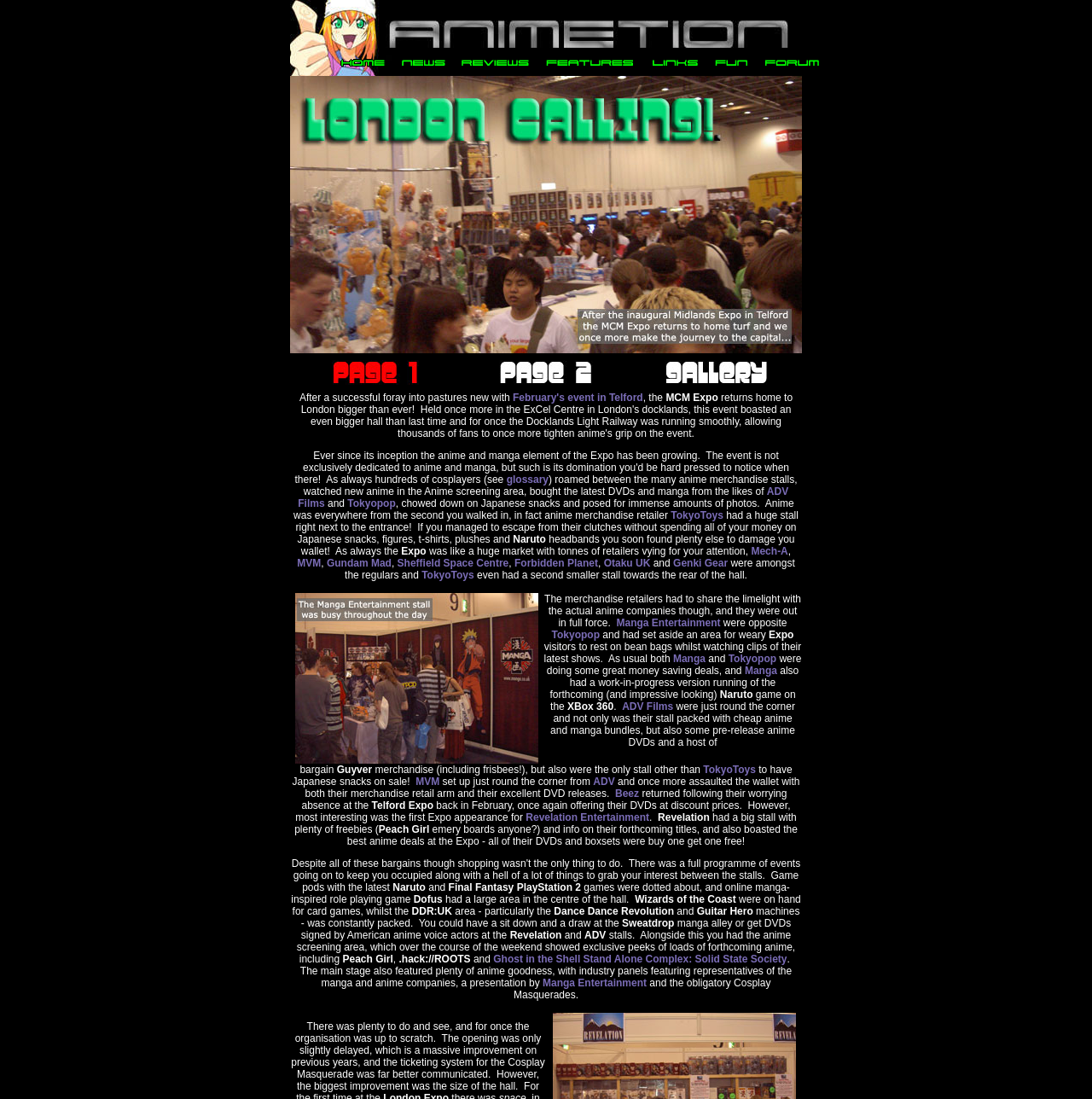Identify the bounding box coordinates of the element to click to follow this instruction: 'Read the 'Popular Writings' section'. Ensure the coordinates are four float values between 0 and 1, provided as [left, top, right, bottom].

None